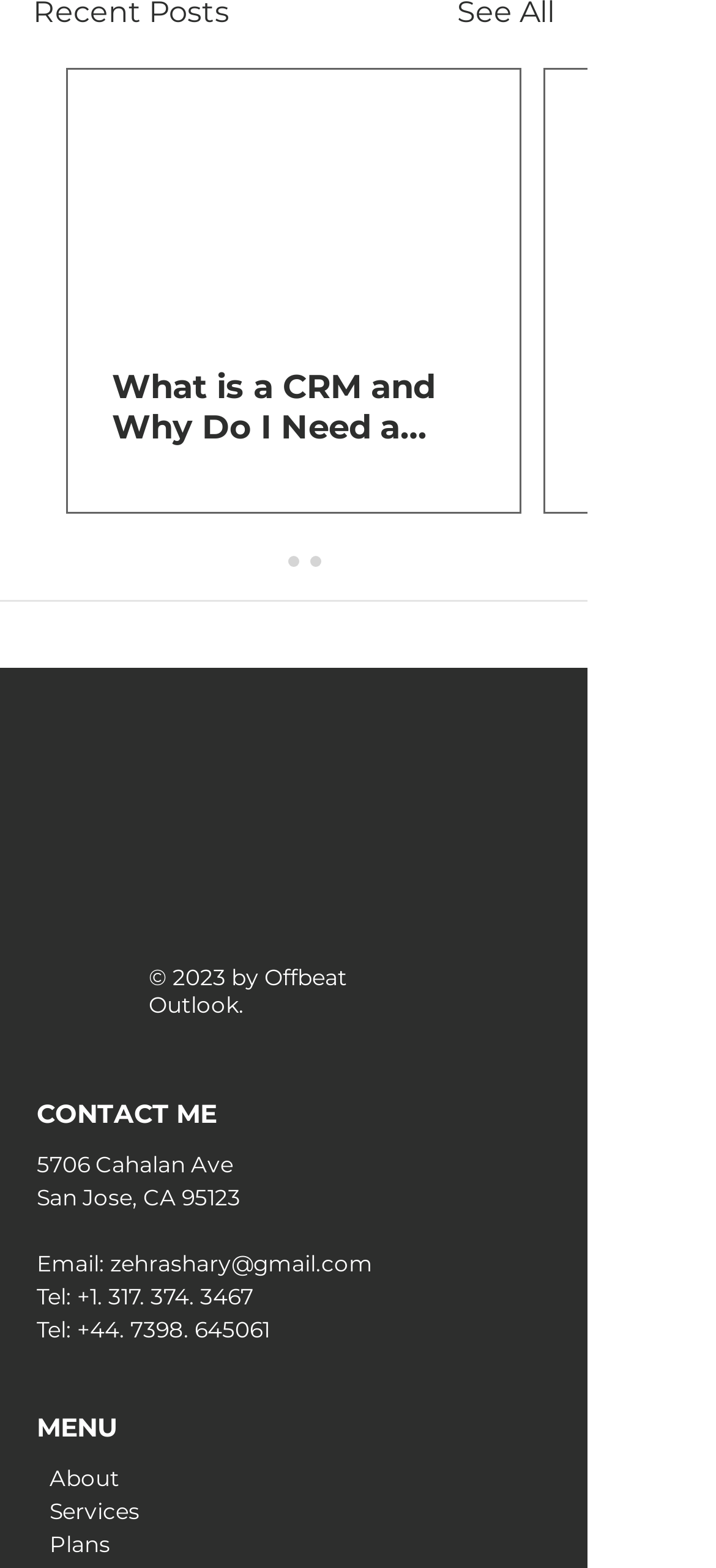Identify the bounding box coordinates of the clickable region necessary to fulfill the following instruction: "Check LinkedIn profile". The bounding box coordinates should be four float numbers between 0 and 1, i.e., [left, top, right, bottom].

[0.456, 0.573, 0.521, 0.603]